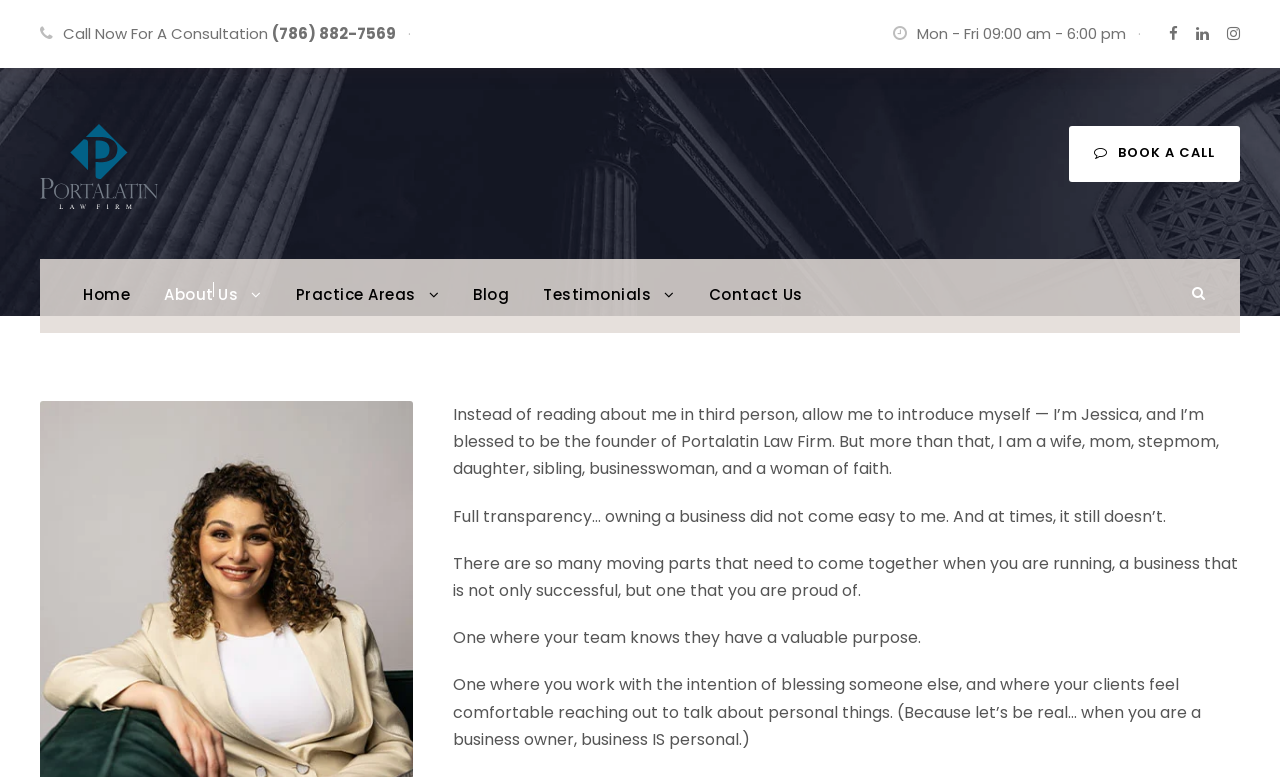Specify the bounding box coordinates of the region I need to click to perform the following instruction: "Read about the practice areas". The coordinates must be four float numbers in the range of 0 to 1, i.e., [left, top, right, bottom].

[0.231, 0.363, 0.343, 0.429]